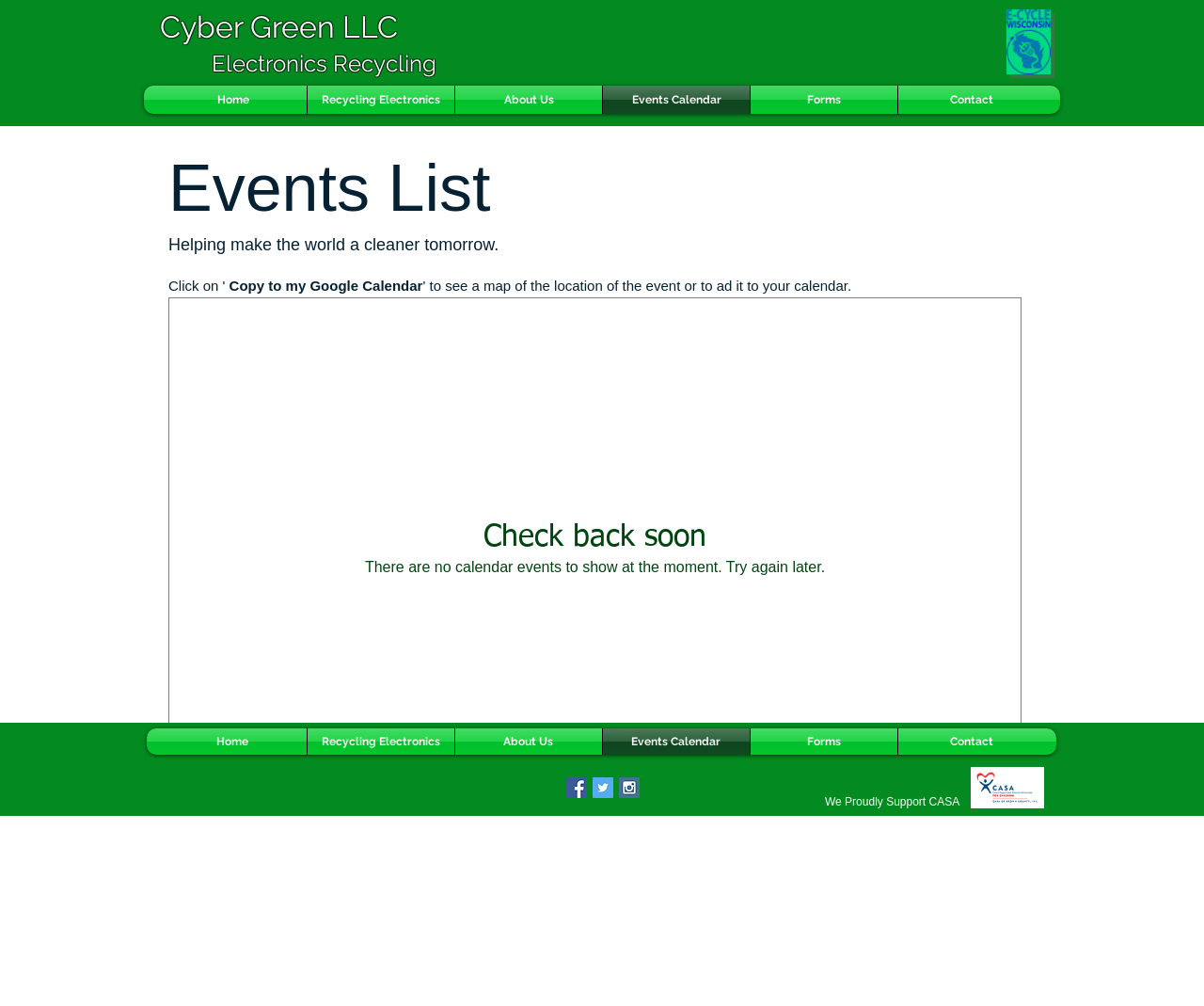Provide a single word or phrase answer to the question: 
What is the name of the company?

Cyber Green LLC